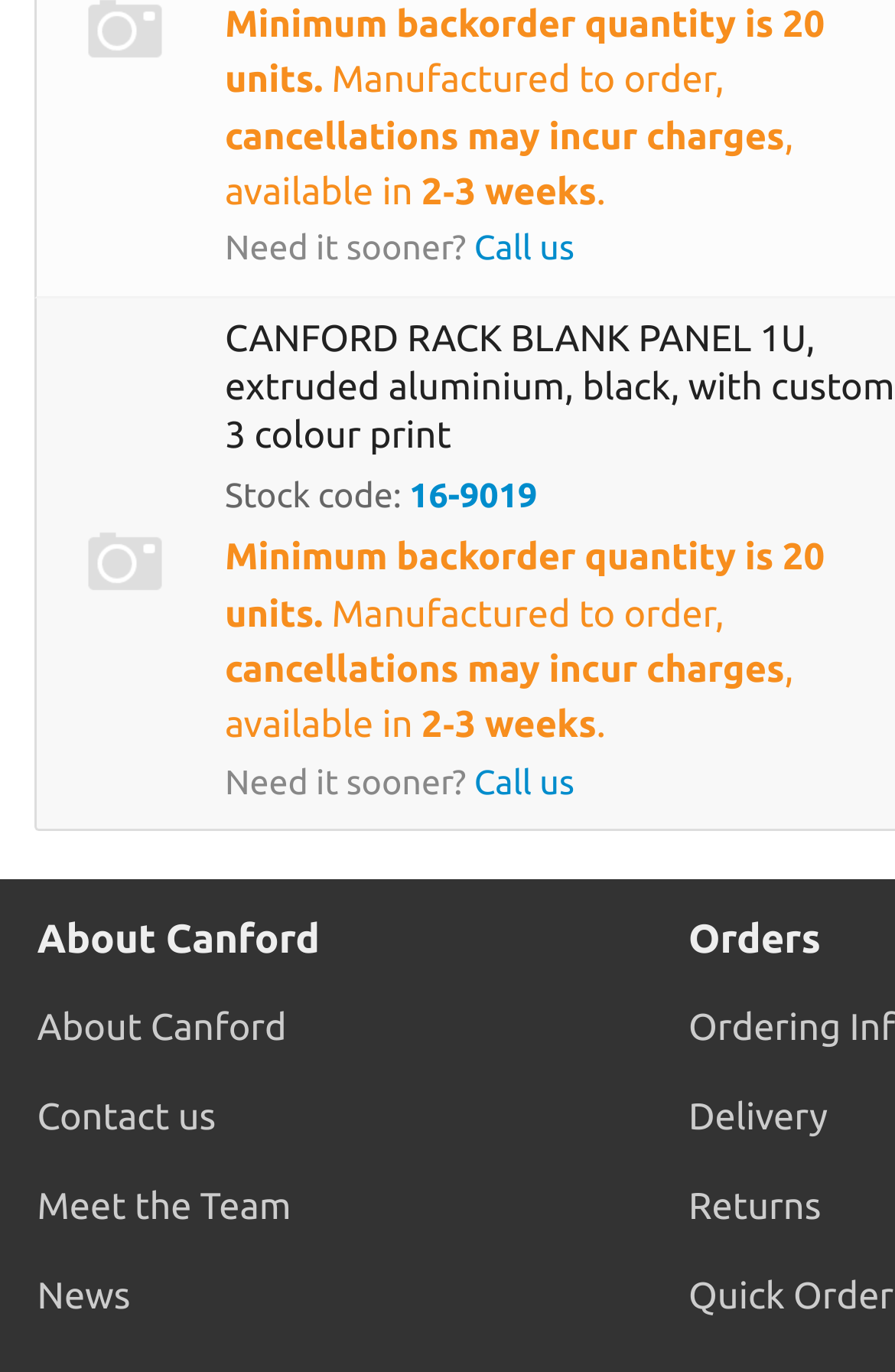What is the text of the first link?
Please give a detailed and elaborate answer to the question.

The first link is located at the top of the webpage with a bounding box coordinate of [0.53, 0.163, 0.642, 0.2]. The text of this link is 'Call us'.